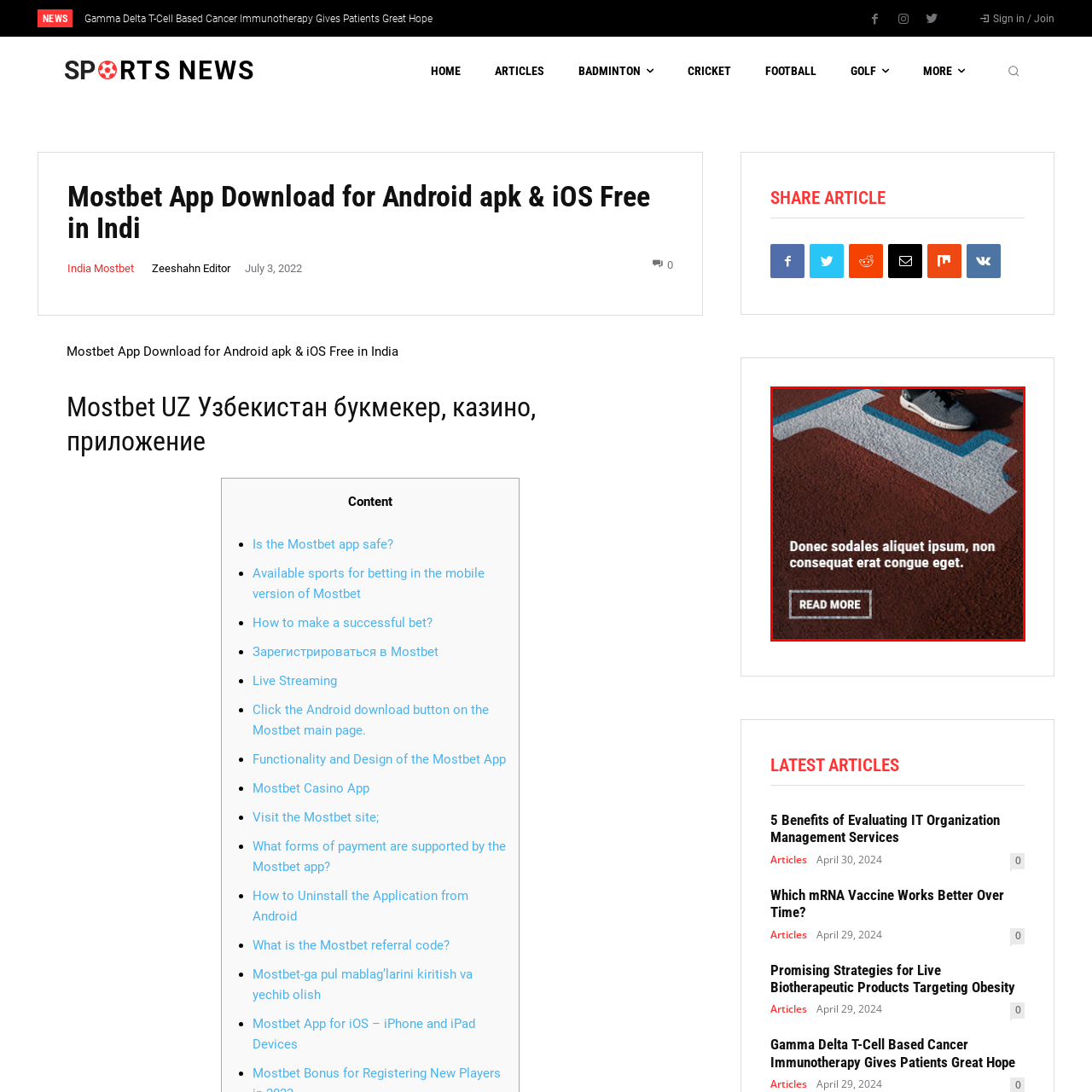What is the tone of the overall composition?
Focus on the area within the red boundary in the image and answer the question with one word or a short phrase.

Action and movement